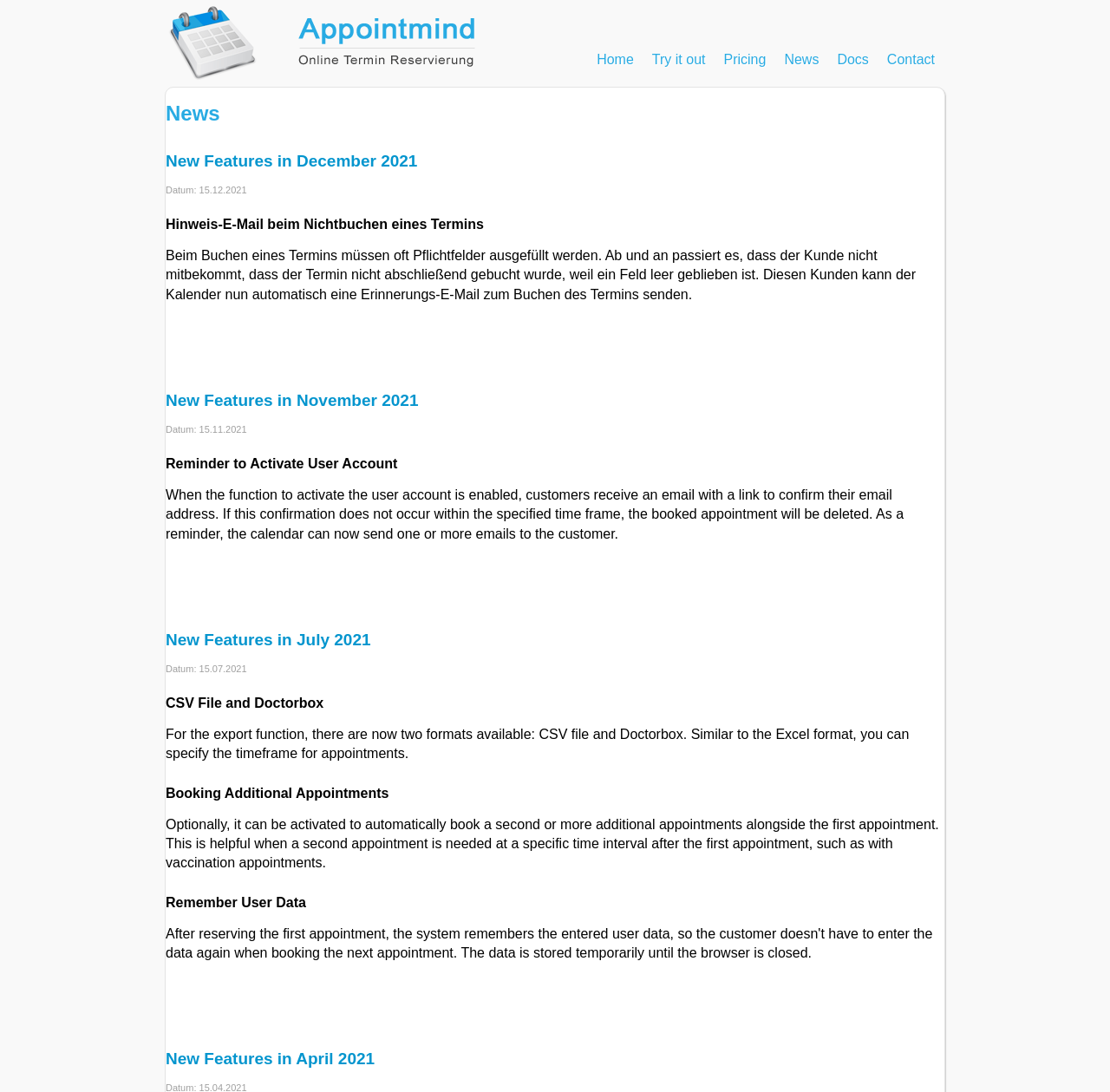Please identify the bounding box coordinates of the region to click in order to complete the given instruction: "try out the service". The coordinates should be four float numbers between 0 and 1, i.e., [left, top, right, bottom].

[0.581, 0.044, 0.642, 0.064]